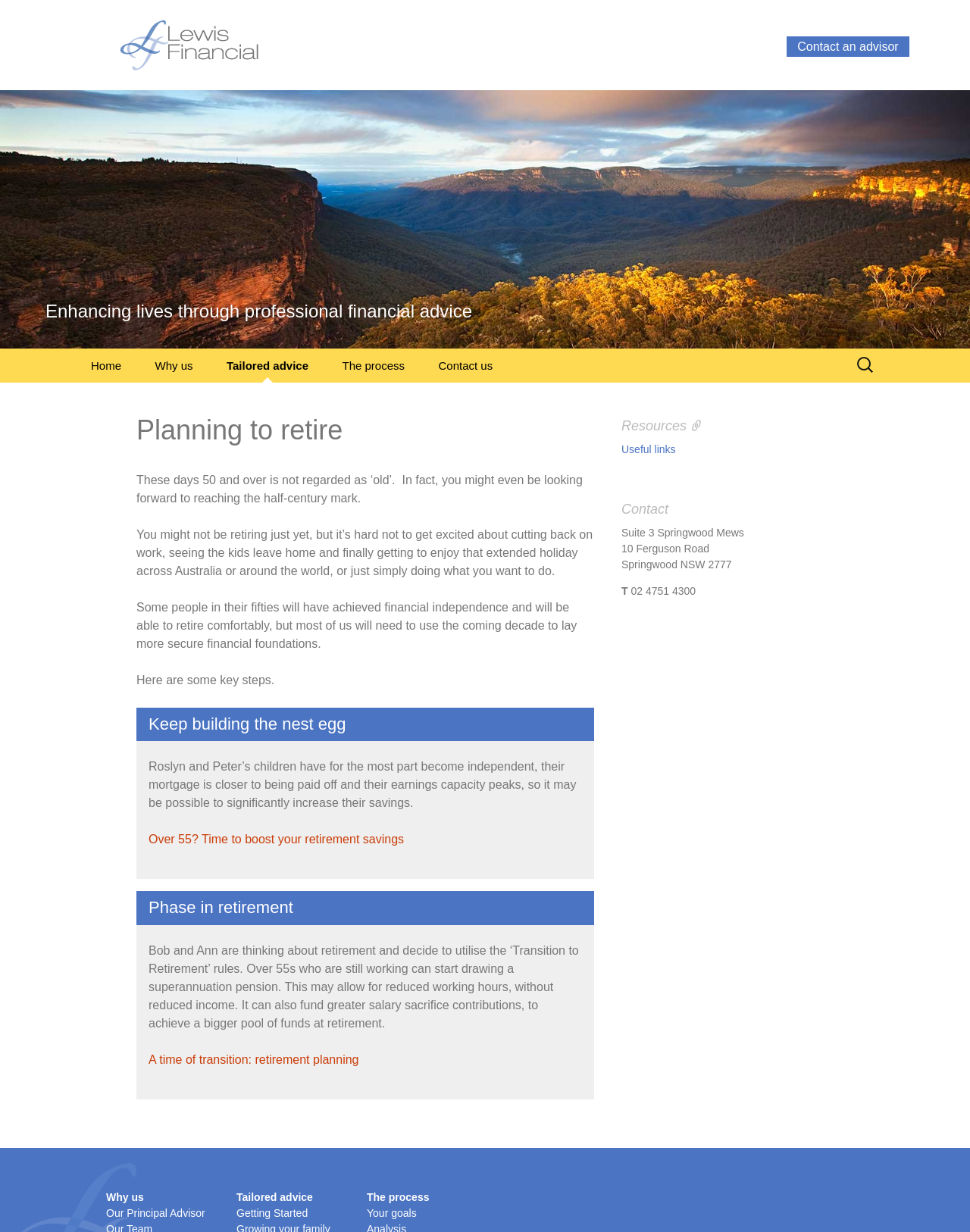What is the phone number of Lewis Financial?
Examine the screenshot and reply with a single word or phrase.

02 4751 4300